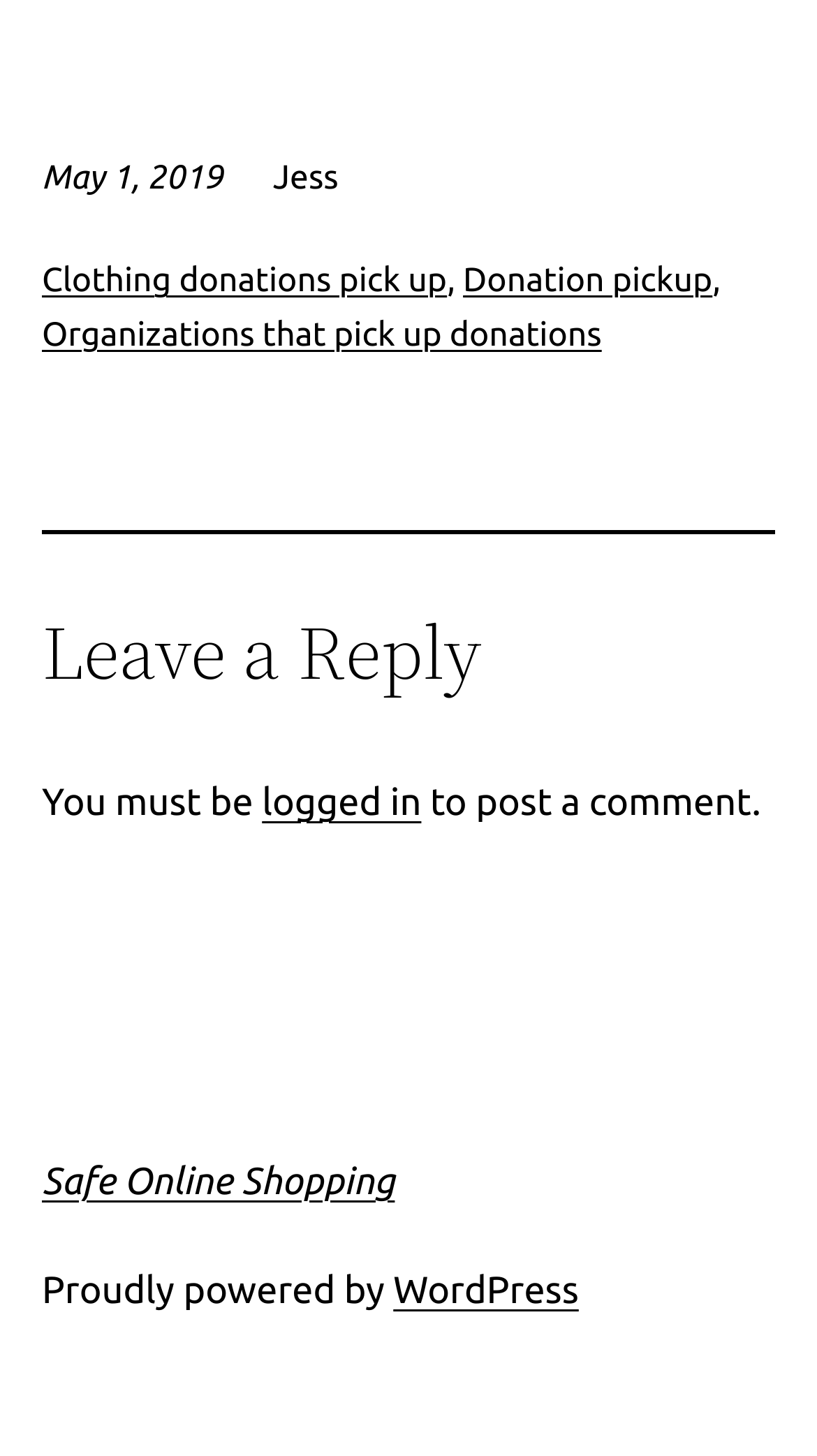Answer this question using a single word or a brief phrase:
What is the purpose of the links on the webpage?

Donation pickup